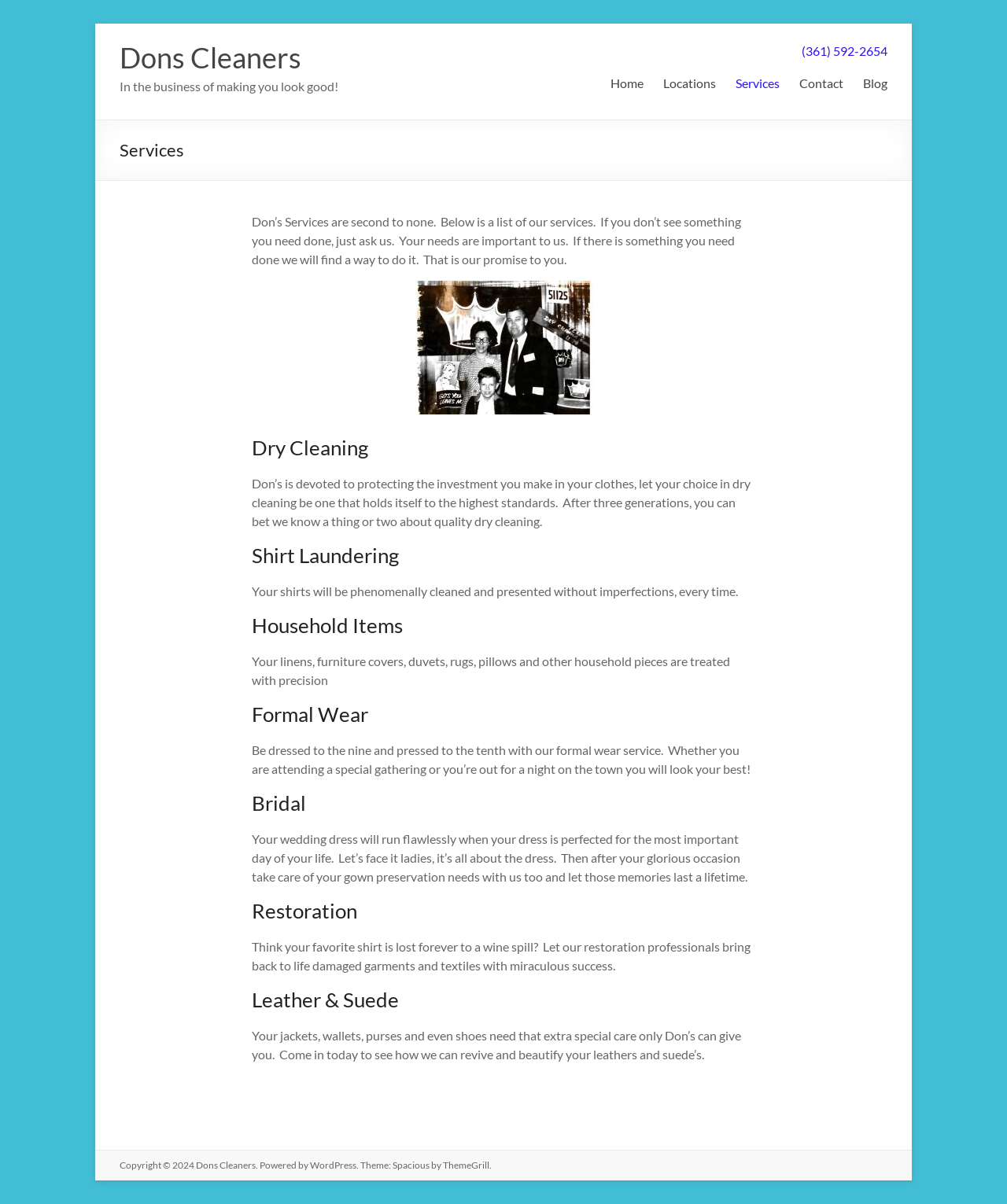What is the business of Don's Cleaners?
Please give a detailed and thorough answer to the question, covering all relevant points.

The business of Don's Cleaners is to make their customers look good, as stated in the StaticText element 'In the business of making you look good!' on the webpage.